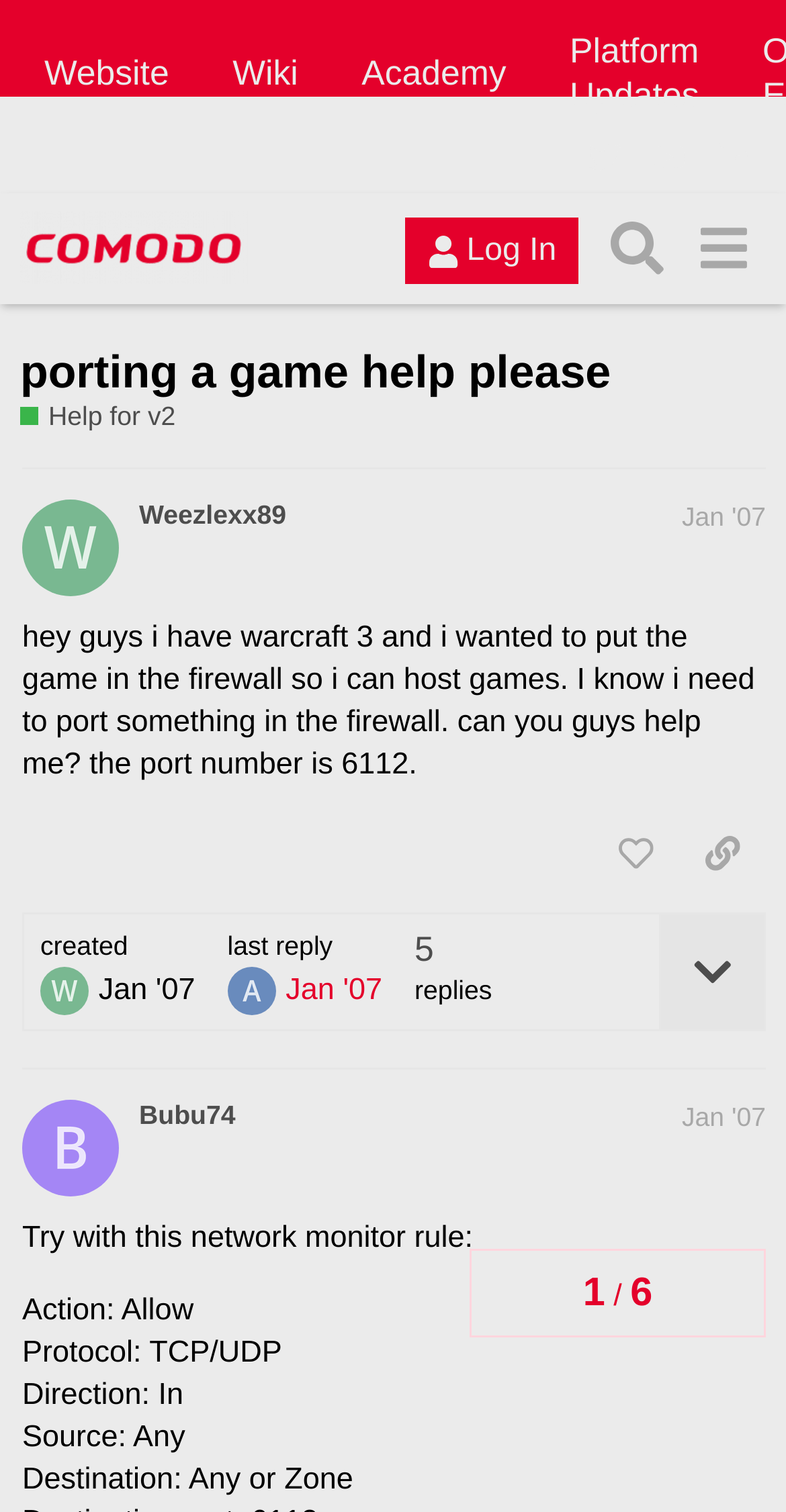Determine the bounding box coordinates of the clickable area required to perform the following instruction: "Search for something in the forum". The coordinates should be represented as four float numbers between 0 and 1: [left, top, right, bottom].

[0.755, 0.136, 0.865, 0.193]